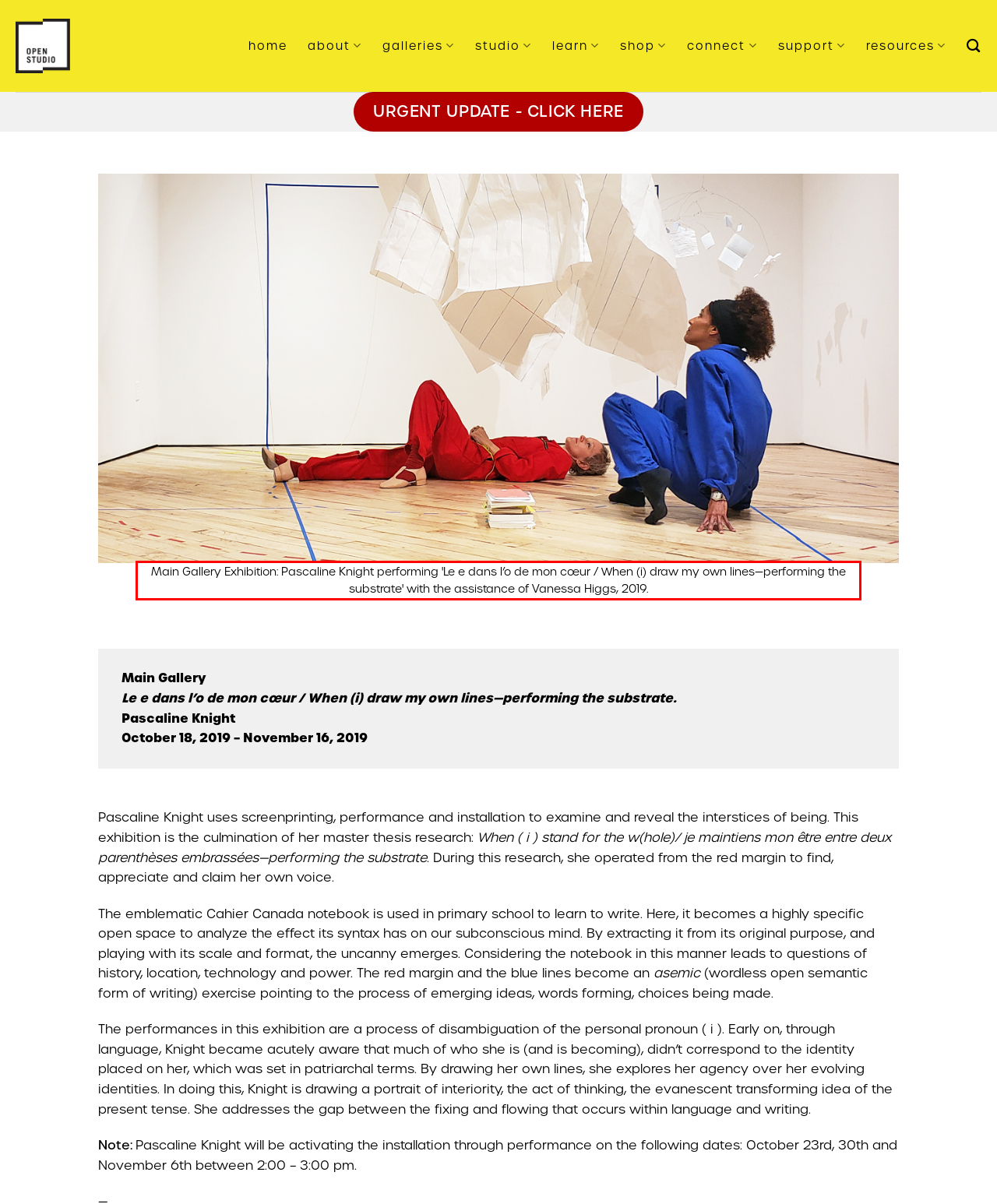Using the webpage screenshot, recognize and capture the text within the red bounding box.

Main Gallery Exhibition: Pascaline Knight performing 'Le e dans l’o de mon cœur / When (i) draw my own lines—performing the substrate' with the assistance of Vanessa Higgs, 2019.